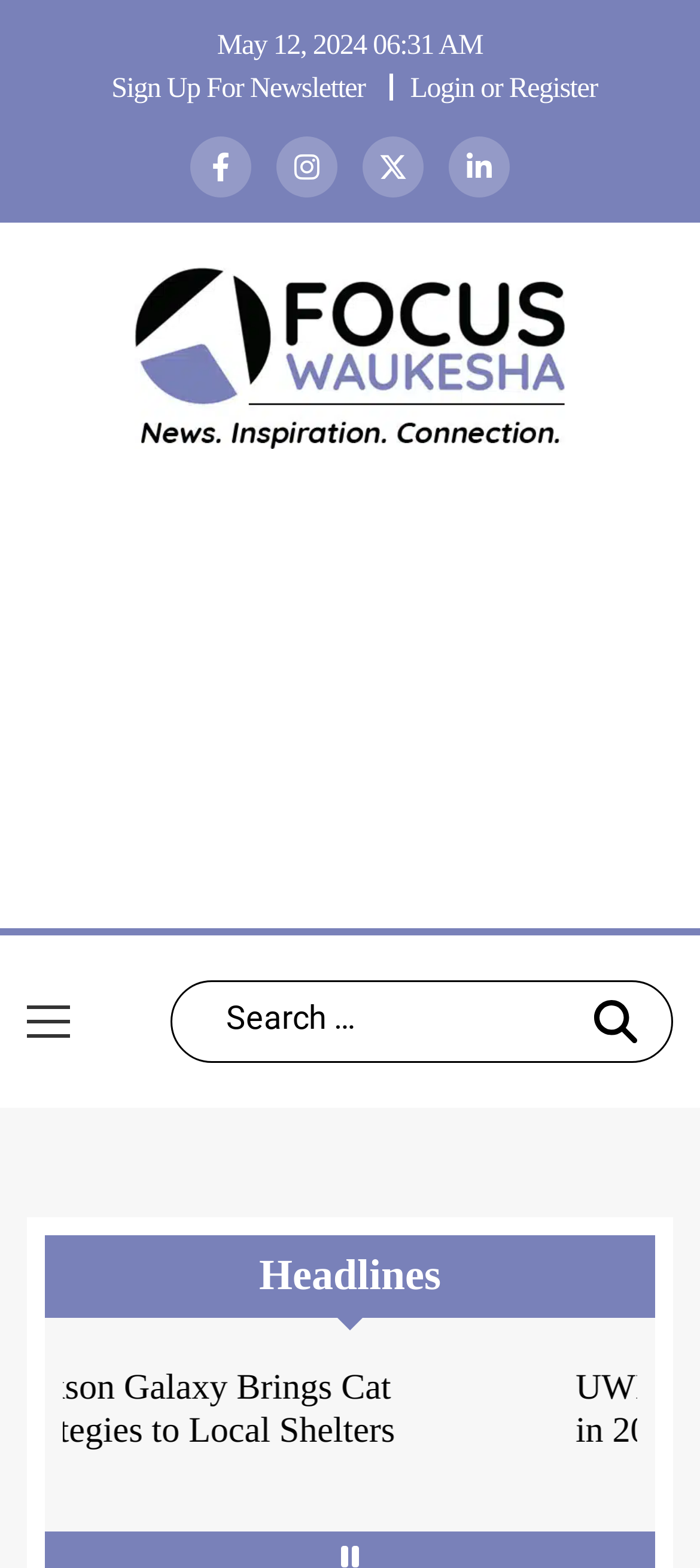What is the date of the latest news?
Using the details shown in the screenshot, provide a comprehensive answer to the question.

I found the date 'May 12, 2024' at the top of the webpage, which is likely to be the date of the latest news.